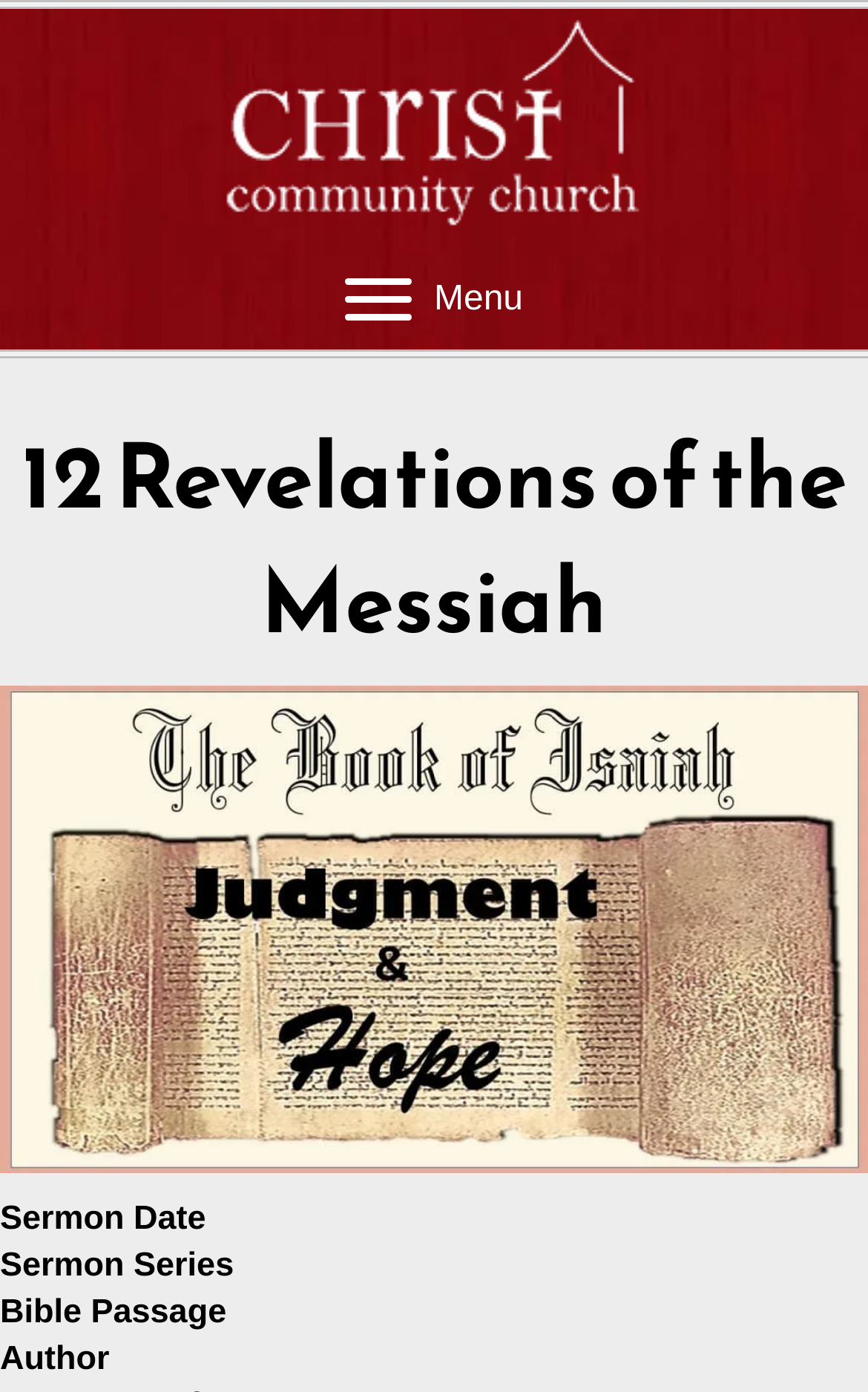Please answer the following question using a single word or phrase: 
Is the logo of Christ Community Church displayed on this webpage?

Yes